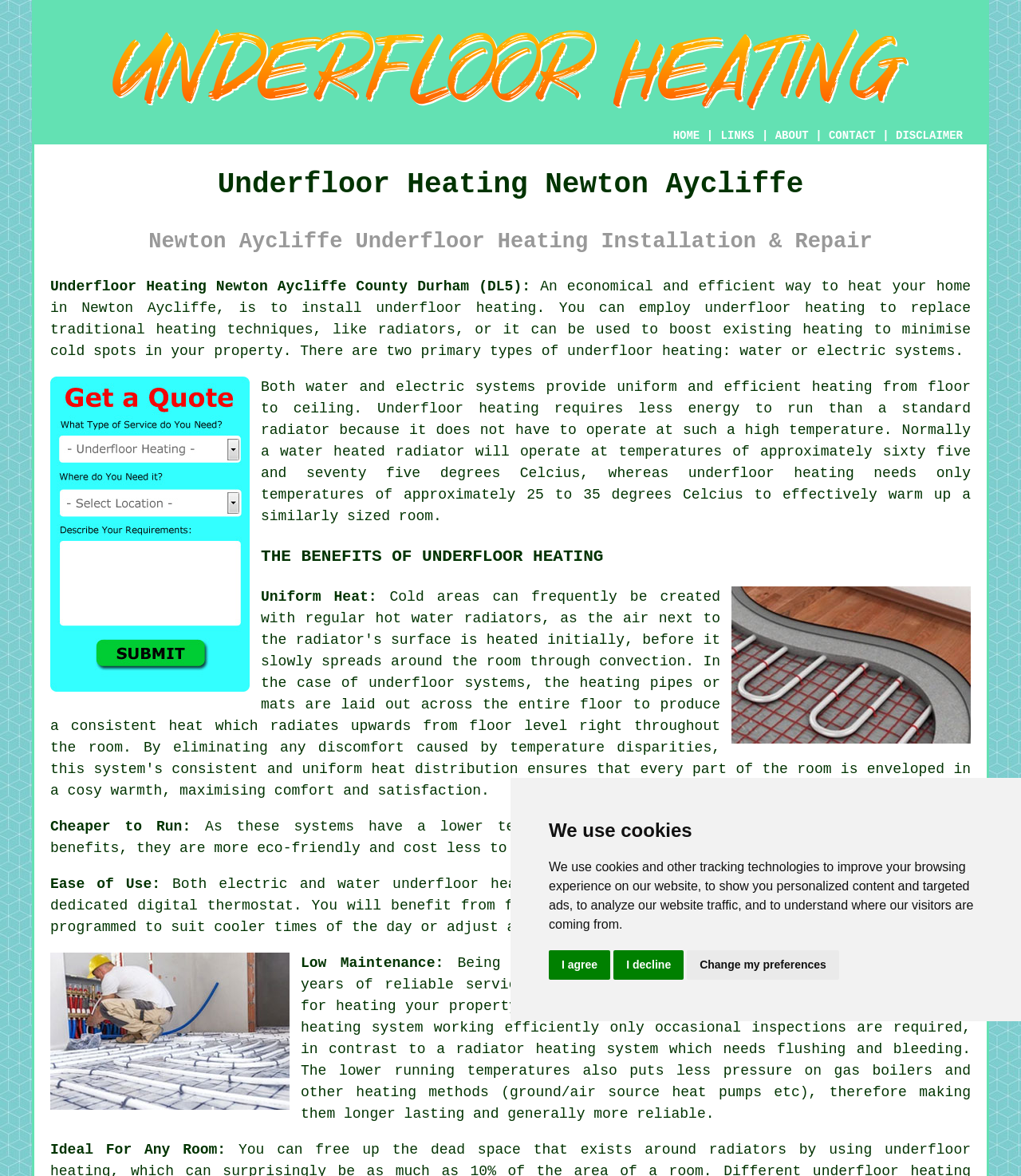Determine the bounding box coordinates of the region to click in order to accomplish the following instruction: "Click on 'get ideas'". Provide the coordinates as four float numbers between 0 and 1, specifically [left, top, right, bottom].

None